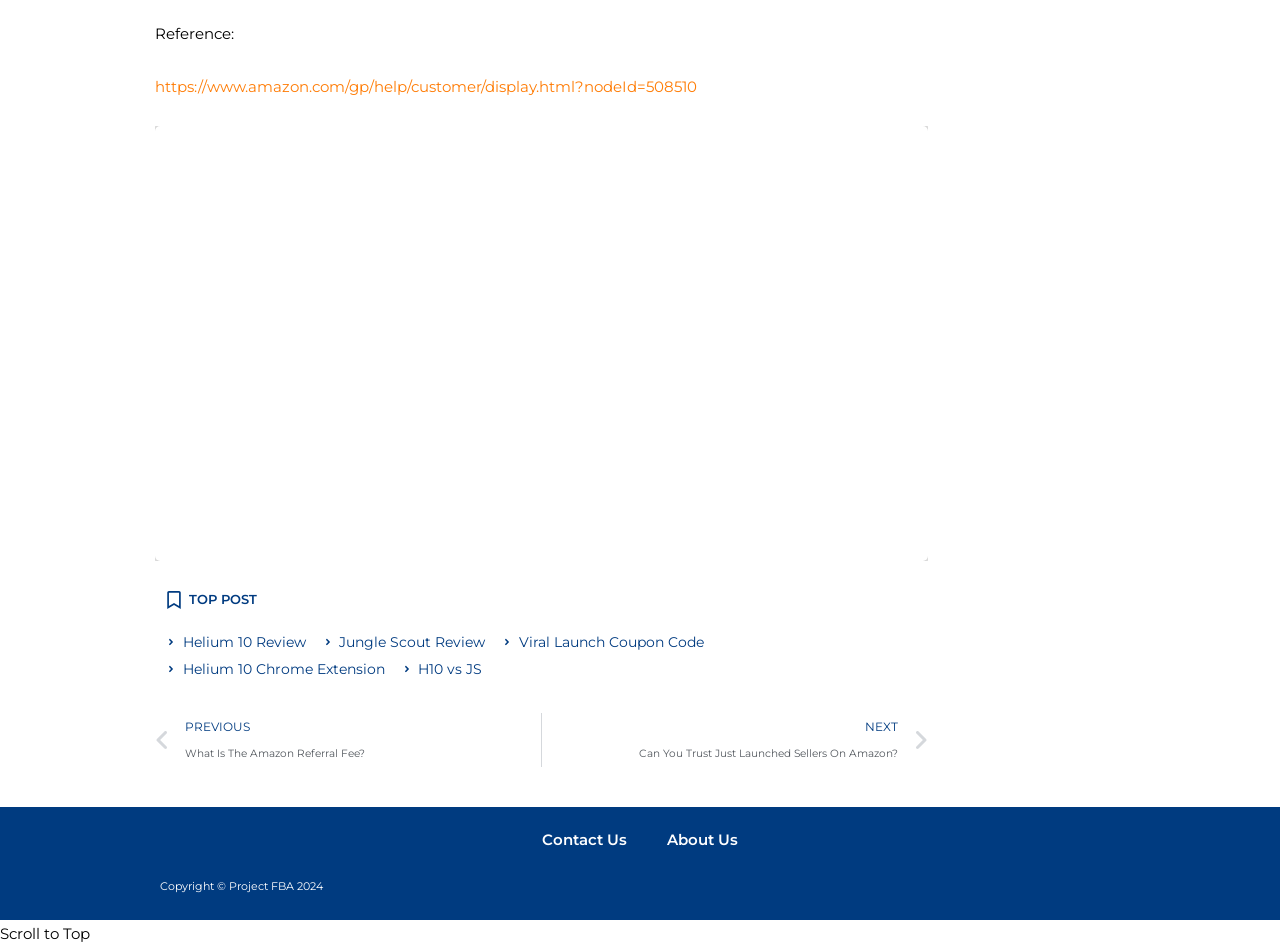Kindly determine the bounding box coordinates for the area that needs to be clicked to execute this instruction: "play the YouTube video".

[0.121, 0.134, 0.725, 0.592]